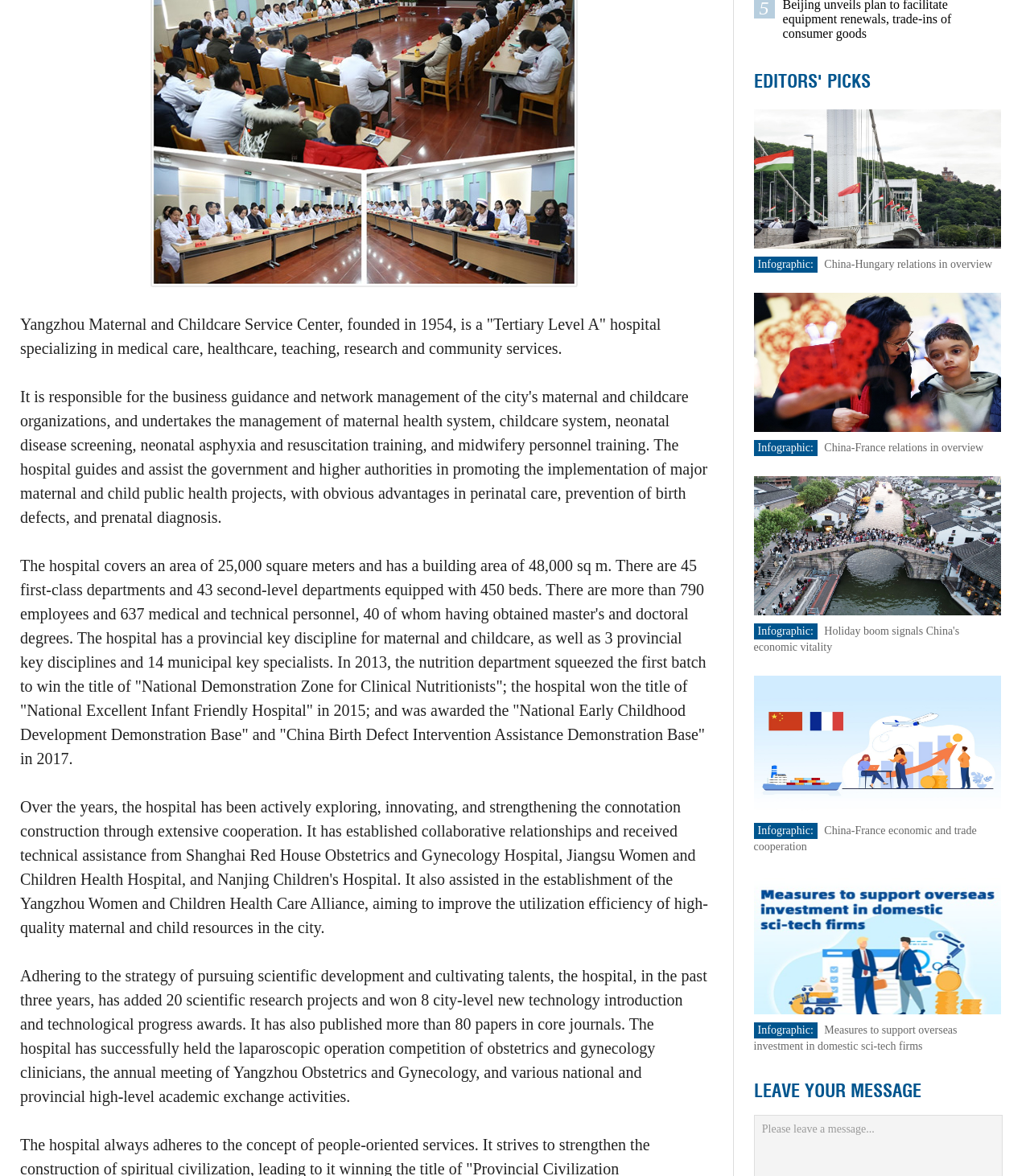Calculate the bounding box coordinates for the UI element based on the following description: "China-France relations in overview". Ensure the coordinates are four float numbers between 0 and 1, i.e., [left, top, right, bottom].

[0.8, 0.376, 0.955, 0.386]